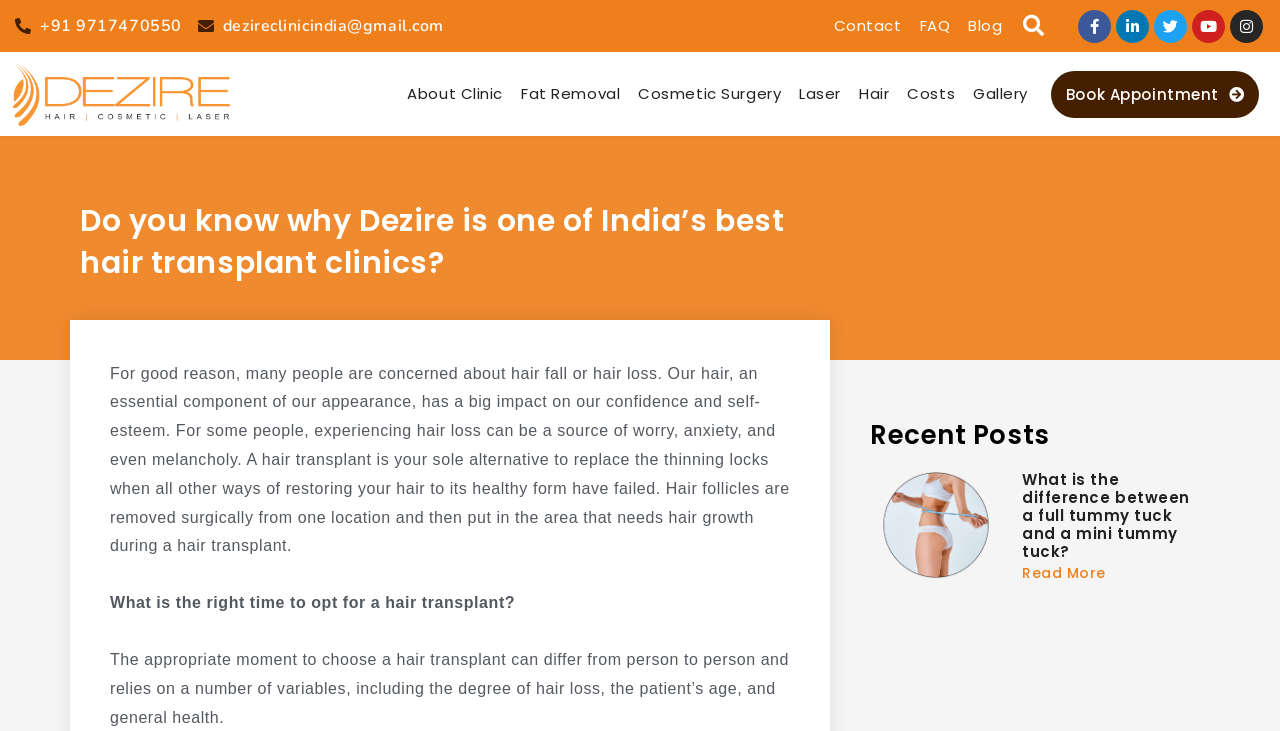Extract the main heading from the webpage content.

Do you know why Dezire is one of India’s best hair transplant clinics?